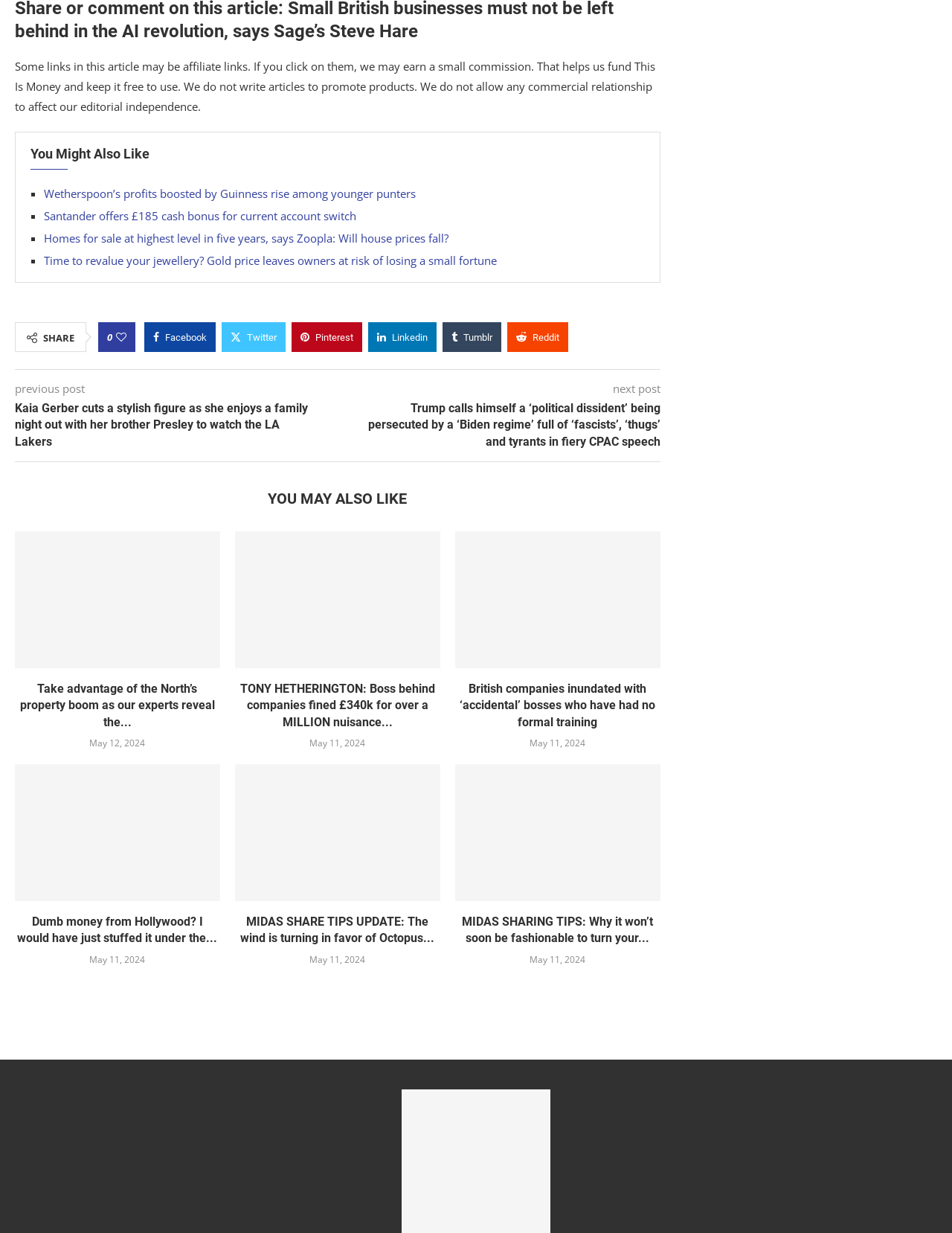Locate the bounding box coordinates of the element to click to perform the following action: 'Share on Facebook'. The coordinates should be given as four float values between 0 and 1, in the form of [left, top, right, bottom].

[0.152, 0.261, 0.227, 0.285]